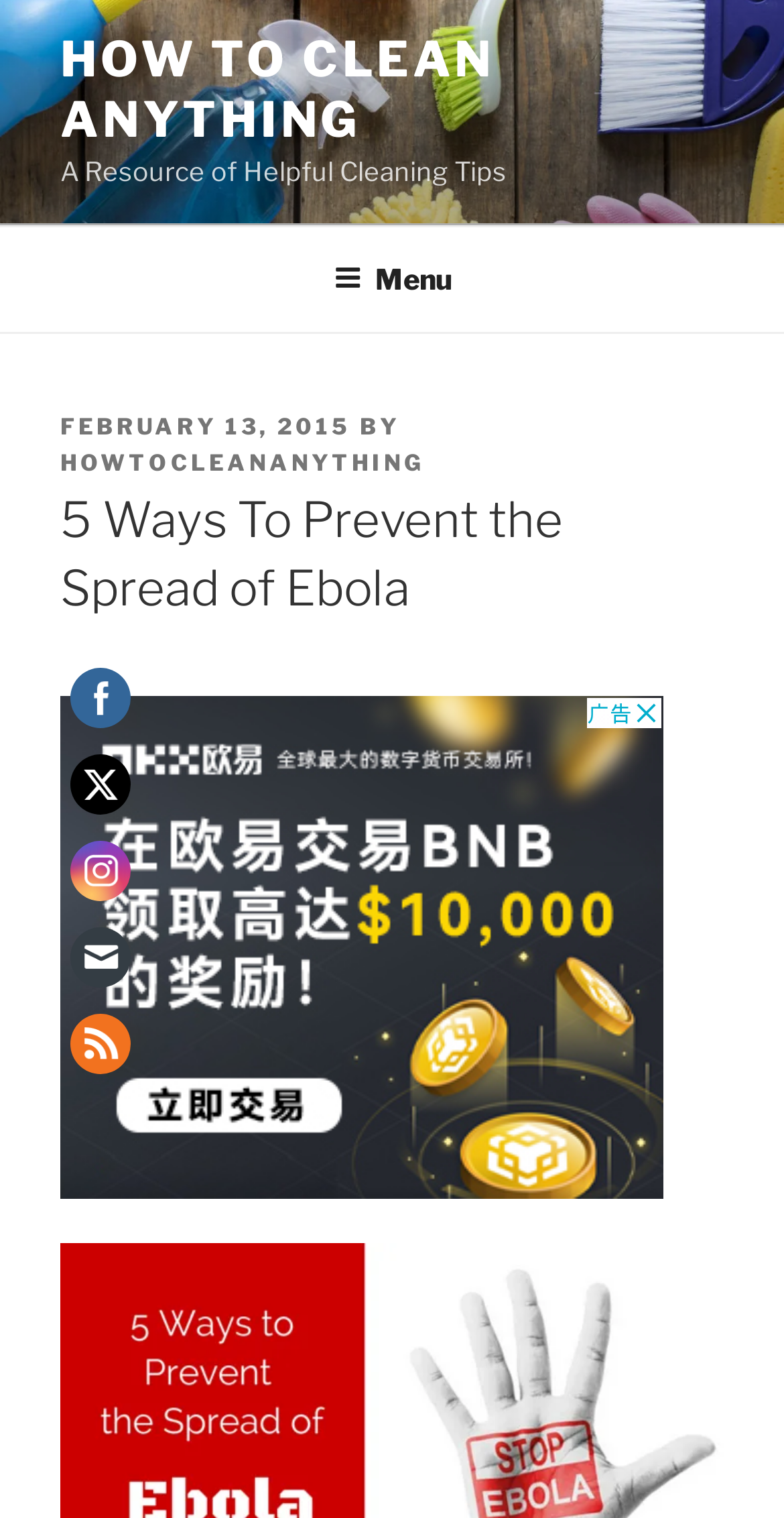Predict the bounding box for the UI component with the following description: "alt="fb-share-icon" title="Facebook Share"".

[0.214, 0.146, 0.388, 0.177]